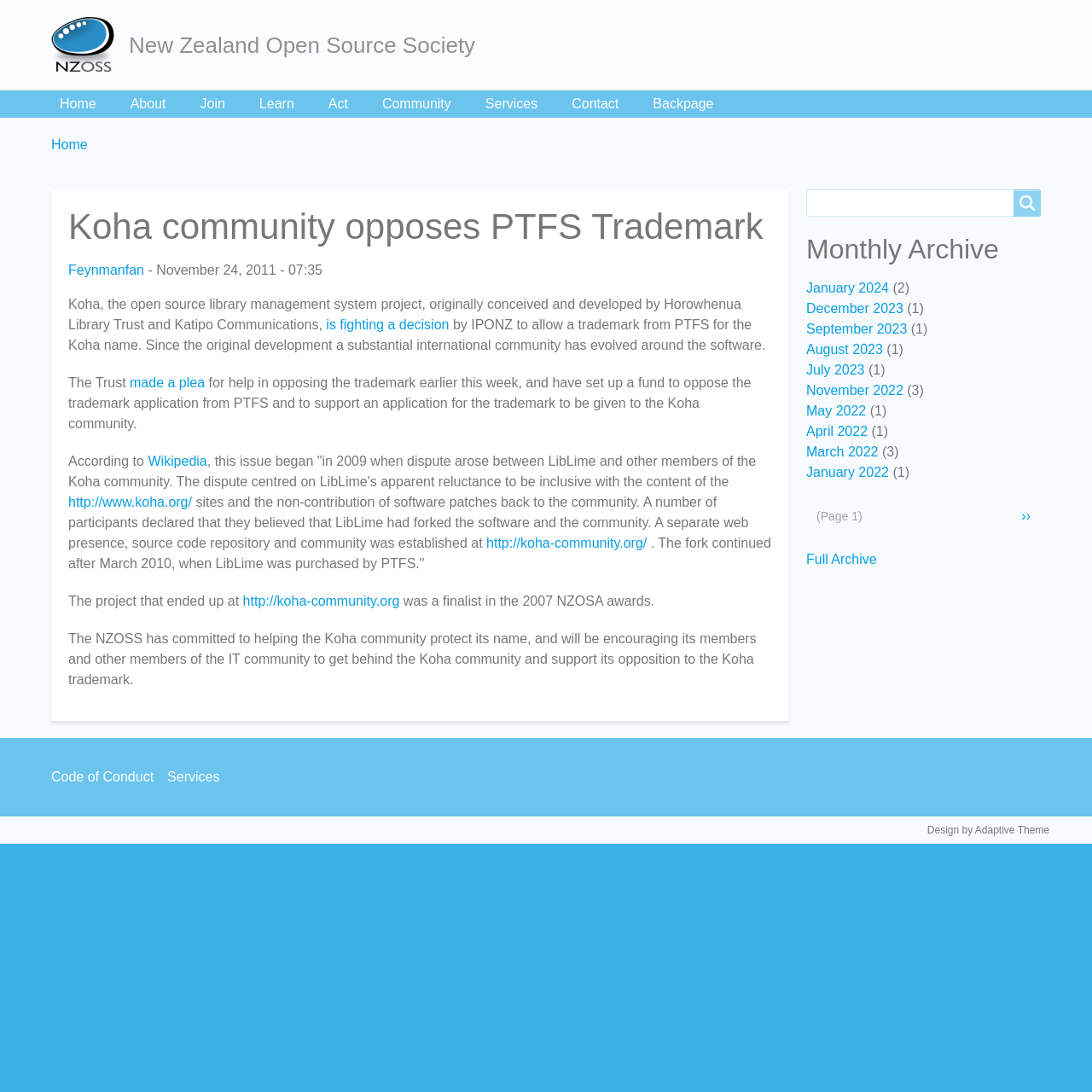What is the purpose of the 'Search' region?
Provide a thorough and detailed answer to the question.

I inferred the purpose of the 'Search' region by looking at its structure, which includes a search box and a search button, indicating that it is meant for searching the website.